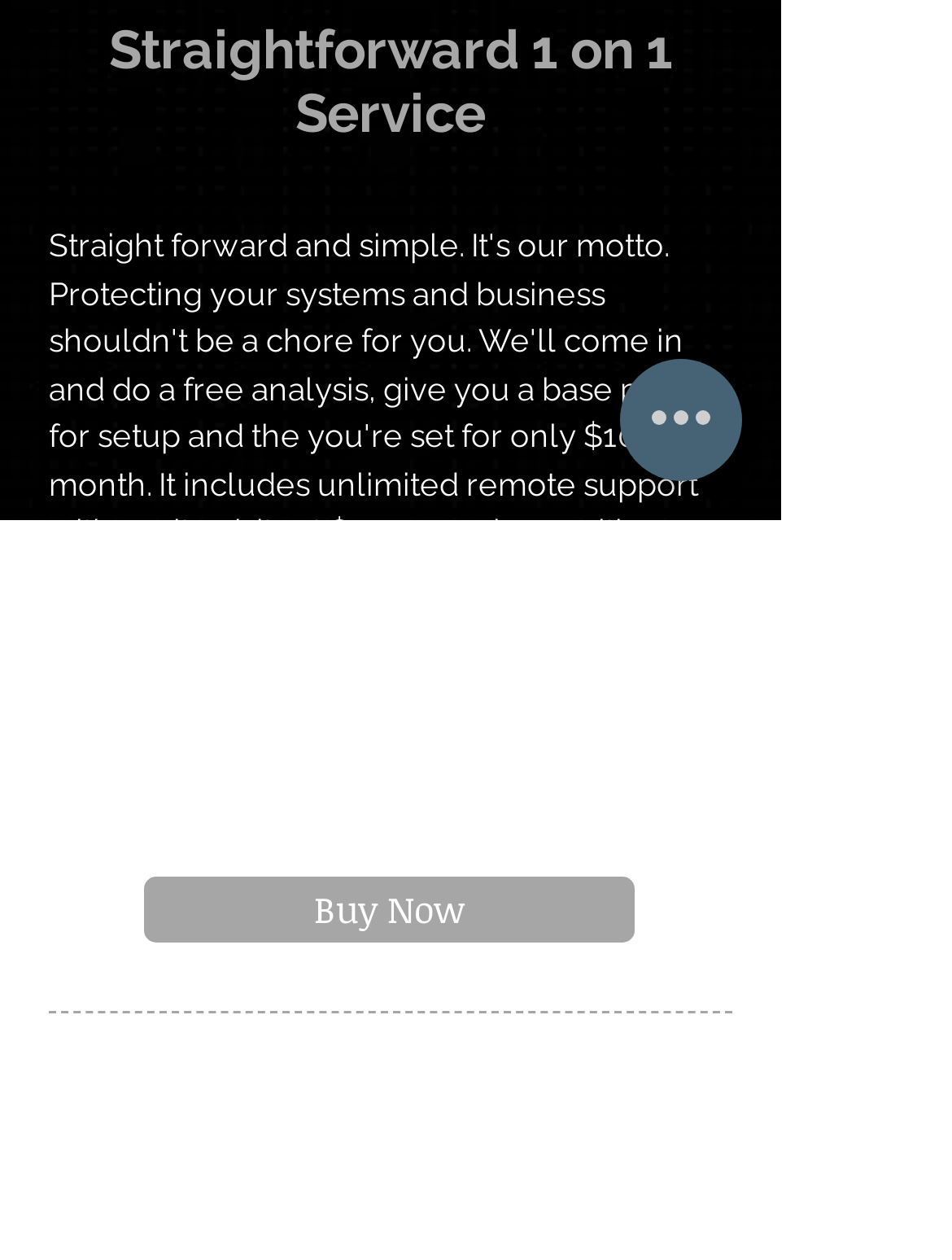Given the element description, predict the bounding box coordinates in the format (top-left x, top-left y, bottom-right x, bottom-right y), using floating point numbers between 0 and 1: Buy Now

[0.151, 0.695, 0.667, 0.747]